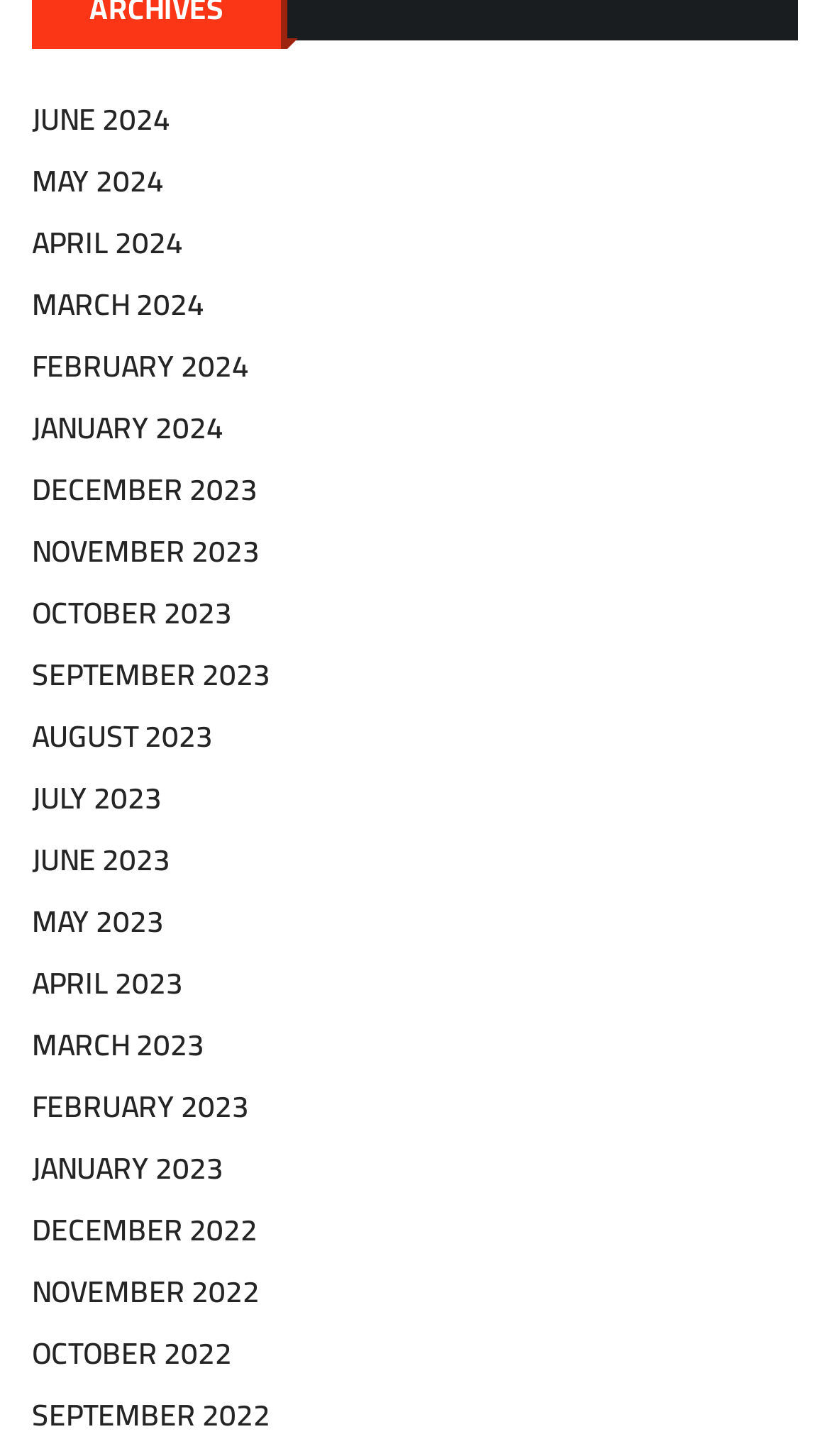What is the common format of the link texts?
Answer the question with a detailed explanation, including all necessary information.

I observed that all the link texts follow a consistent format, which is 'MONTH YEAR', where 'MONTH' is the name of the month and 'YEAR' is the corresponding year.